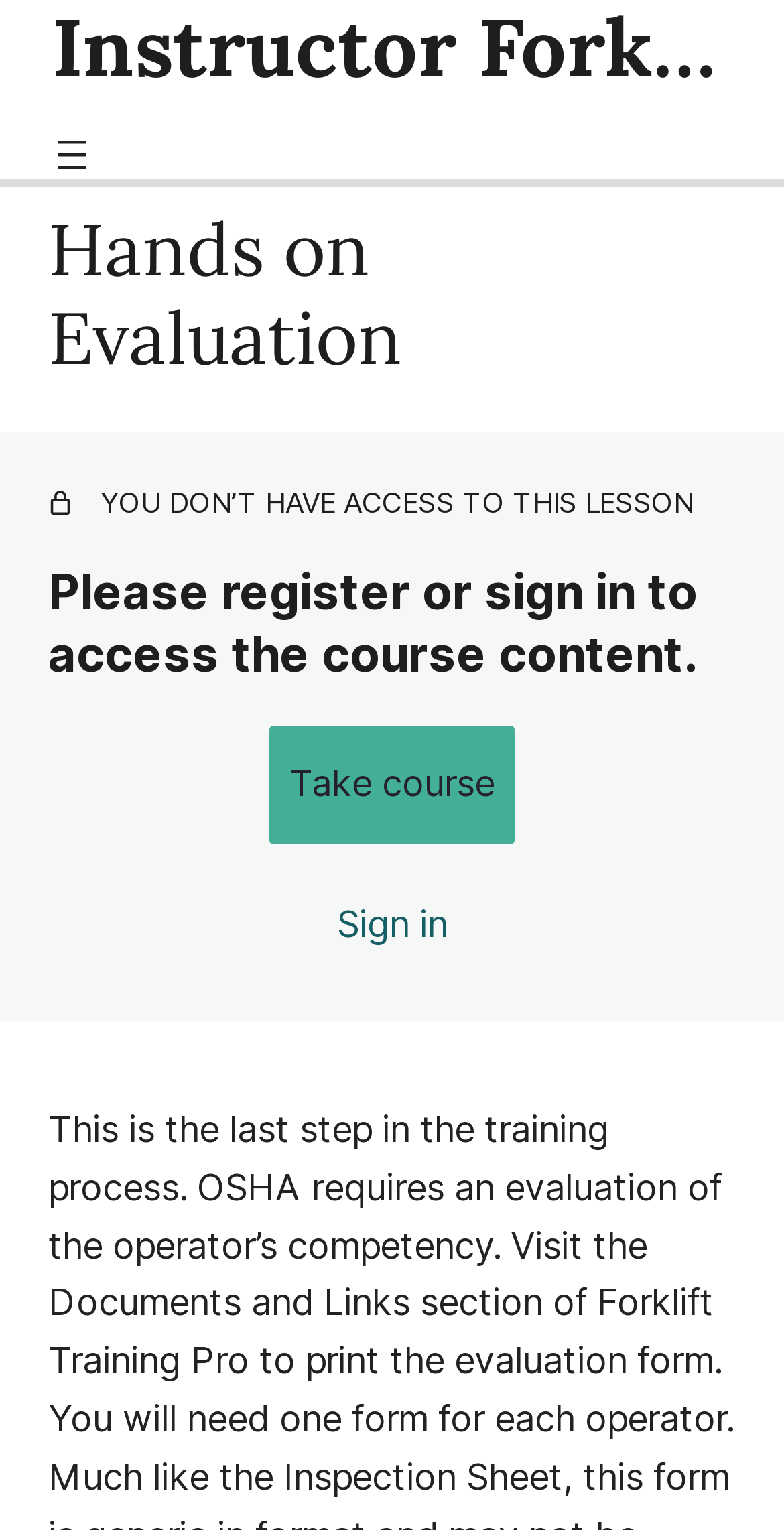What is the message displayed when the user doesn't have access to the lesson?
Using the image as a reference, answer the question in detail.

When the user doesn't have access to the lesson, a static text element displays the message 'YOU DON’T HAVE ACCESS TO THIS LESSON' to inform the user of the restriction.